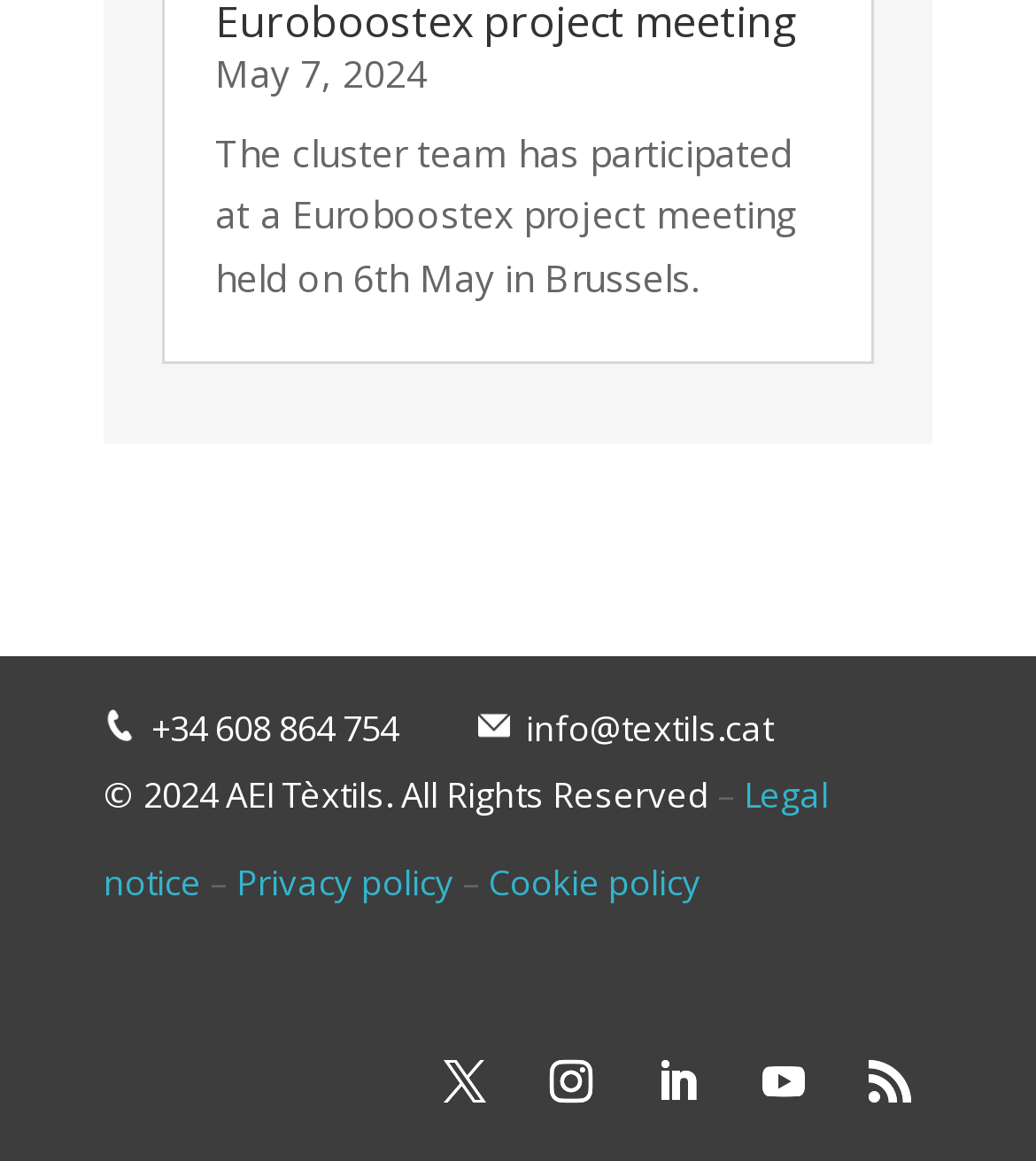Please answer the following question using a single word or phrase: 
What is the email address provided on the webpage?

info@textils.cat